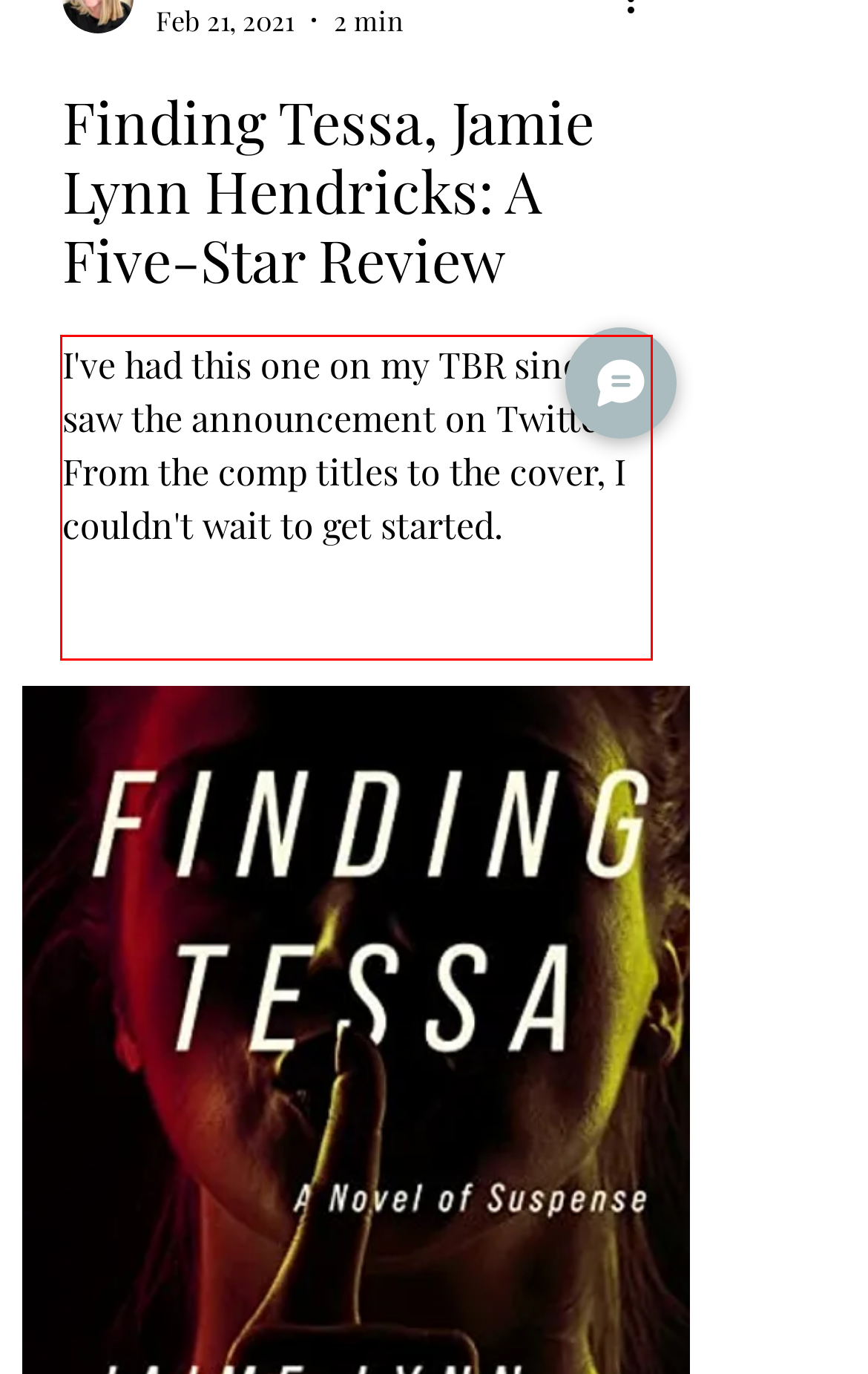You are looking at a screenshot of a webpage with a red rectangle bounding box. Use OCR to identify and extract the text content found inside this red bounding box.

I've had this one on my TBR since I saw the announcement on Twitter. From the comp titles to the cover, I couldn't wait to get started.